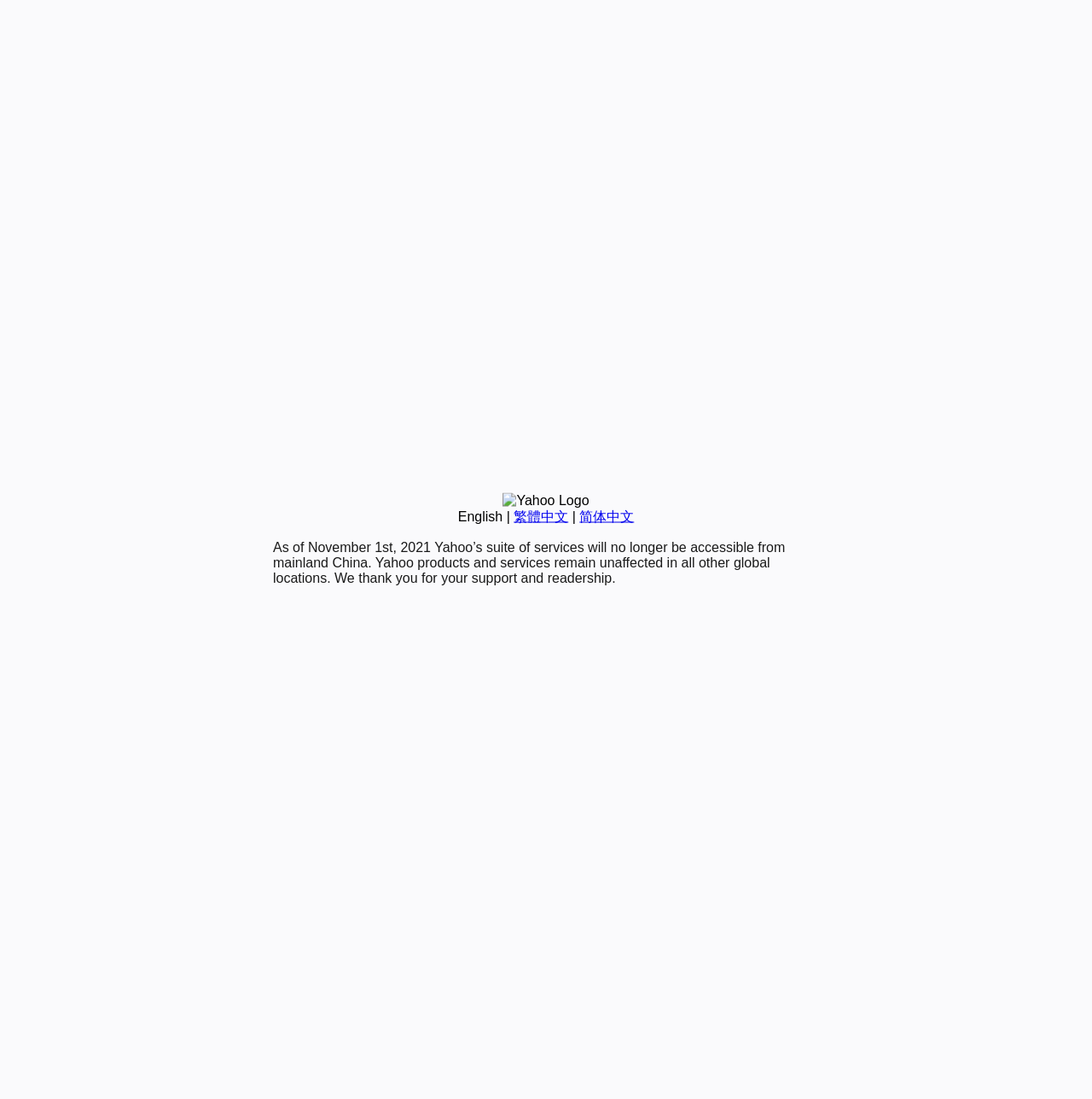Using the webpage screenshot, locate the HTML element that fits the following description and provide its bounding box: "value="FLItem-2"".

None